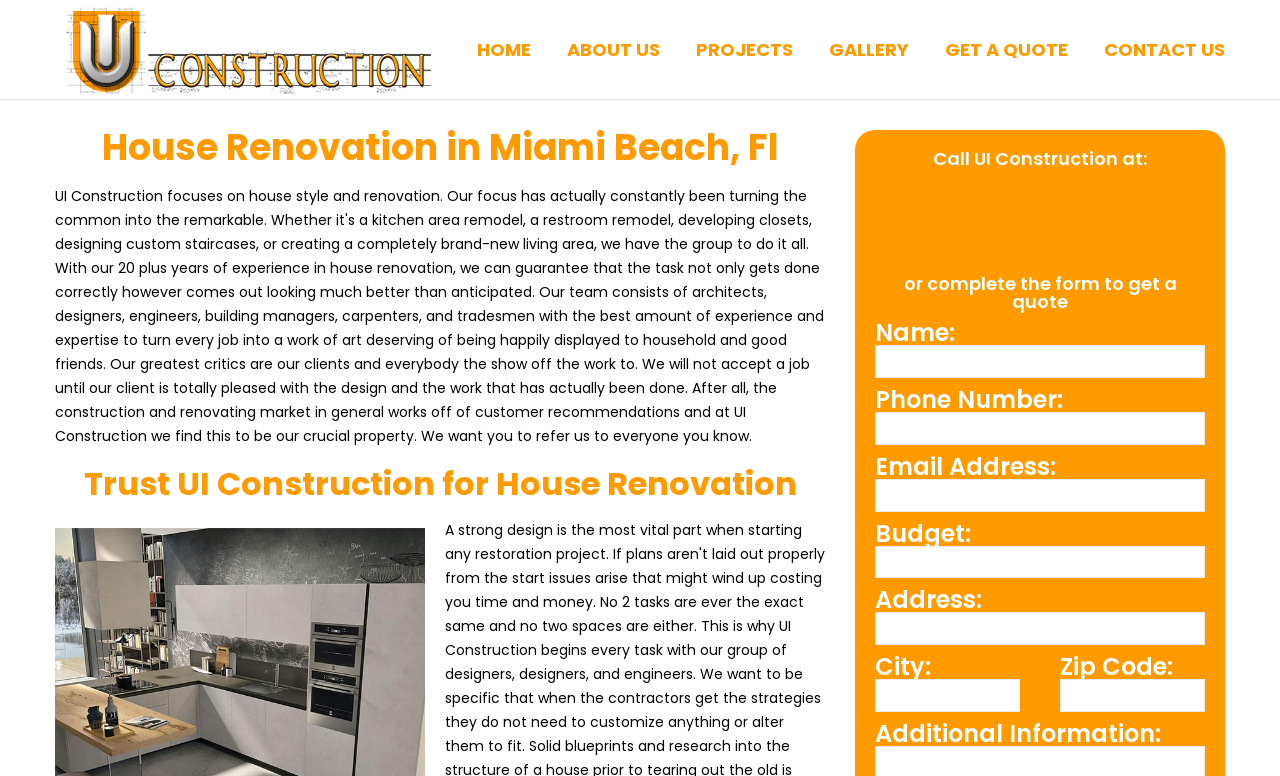What information is required to fill out the form?
Utilize the information in the image to give a detailed answer to the question.

I found the required information by looking at the form fields, which include 'Name:', 'Phone Number:', 'Email Address:', and other fields, all of which are marked as required.